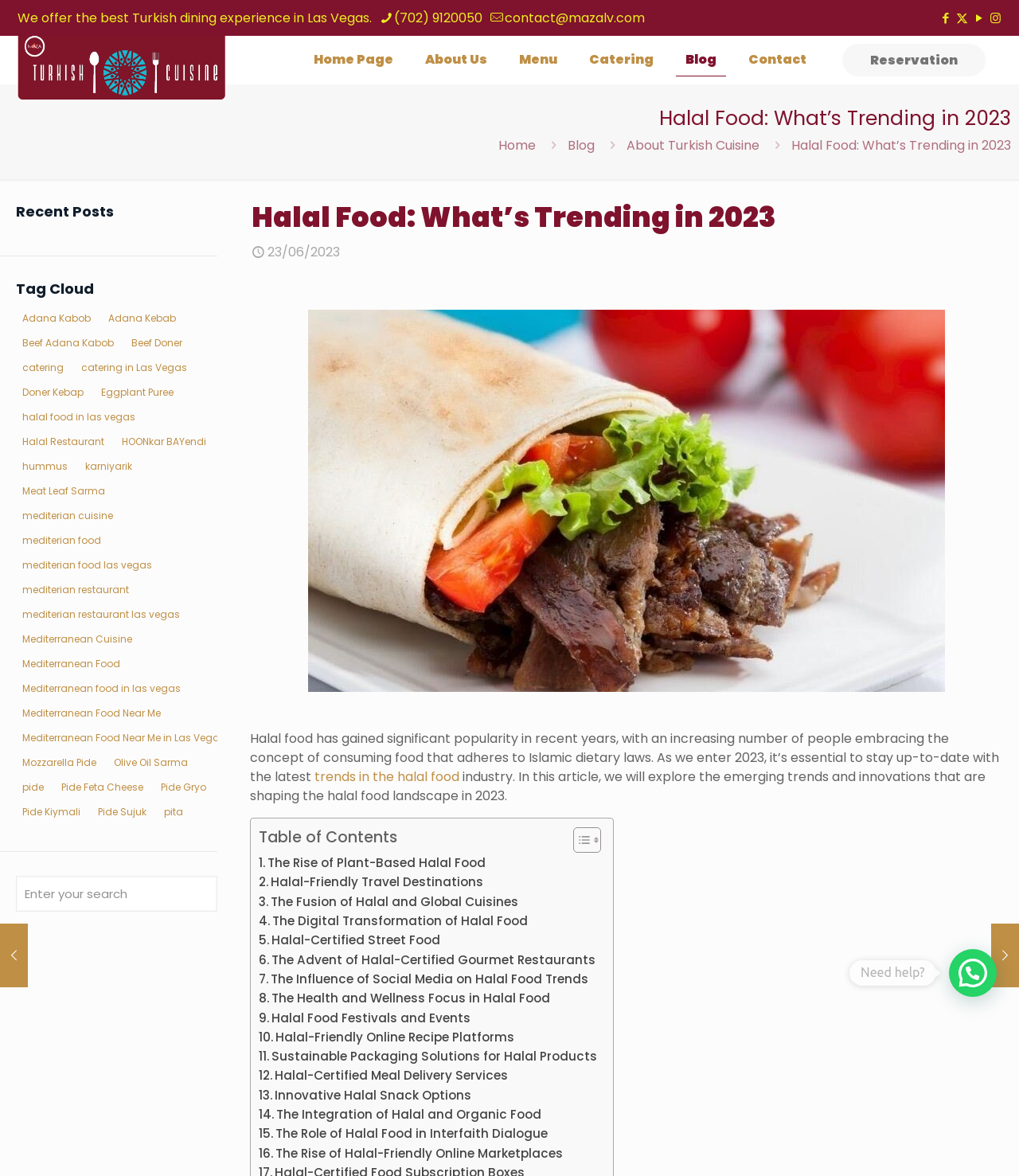What social media platforms are available on the webpage?
Please give a detailed and thorough answer to the question, covering all relevant points.

I found a series of link elements on the webpage with icon names such as 'Facebook icon', 'X (Twitter) icon', 'YouTube icon', and 'Instagram icon'. These suggest that the webpage has links to the restaurant's social media profiles on Facebook, Twitter, YouTube, and Instagram.